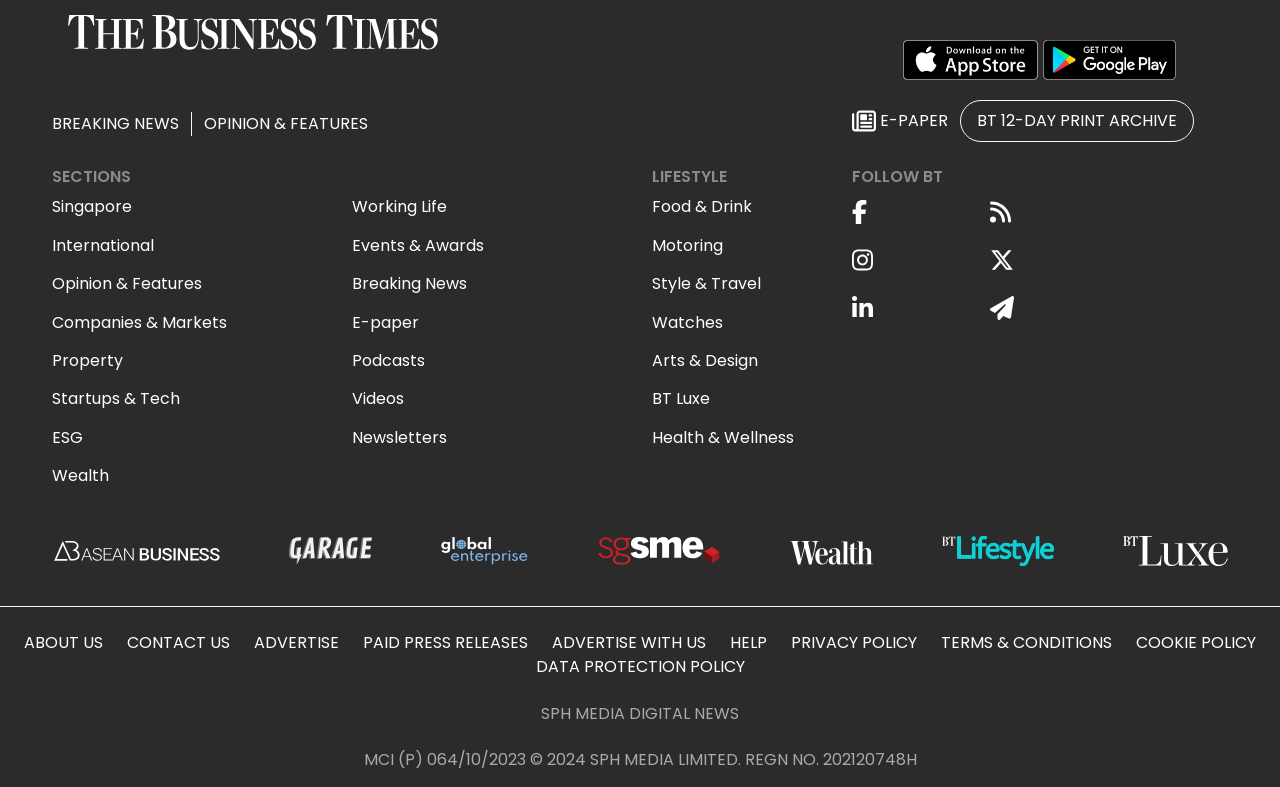Identify and provide the bounding box for the element described by: "Revolutionize your skincare Routine".

None